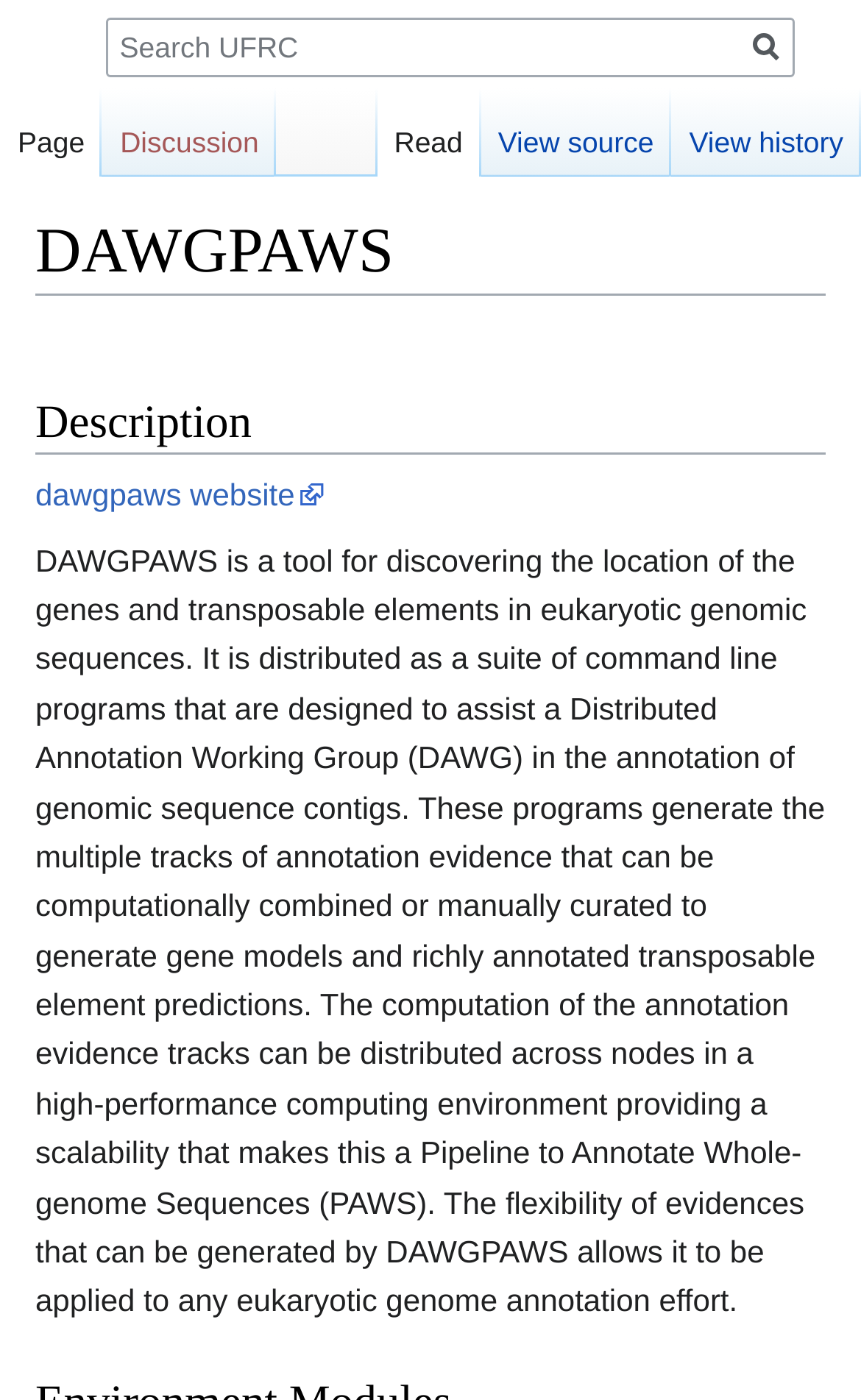What is the purpose of DAWGPAWS in genomic sequence annotation?
Using the information from the image, give a concise answer in one word or a short phrase.

To generate annotation evidence tracks